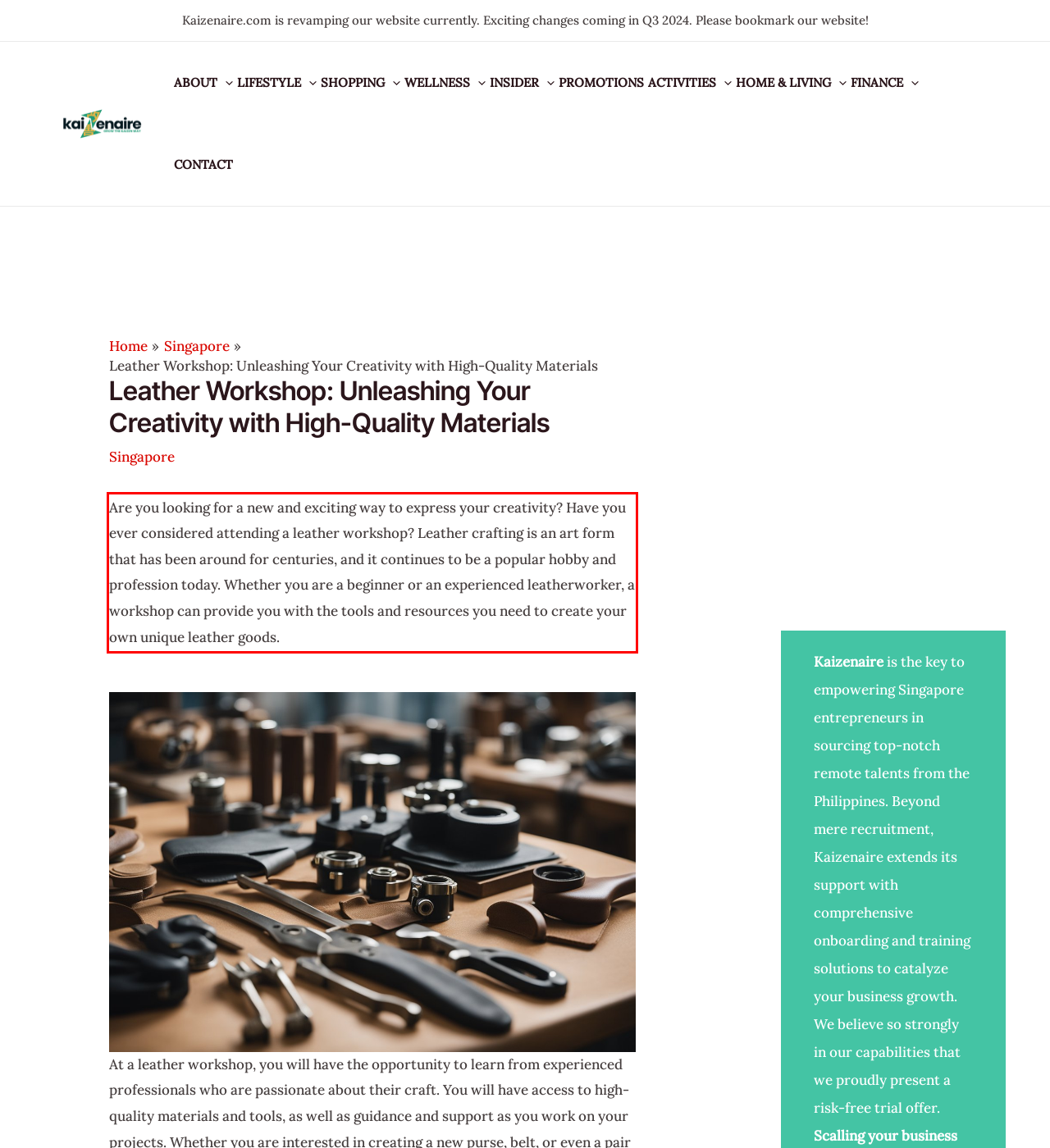You are provided with a screenshot of a webpage that includes a red bounding box. Extract and generate the text content found within the red bounding box.

Are you looking for a new and exciting way to express your creativity? Have you ever considered attending a leather workshop? Leather crafting is an art form that has been around for centuries, and it continues to be a popular hobby and profession today. Whether you are a beginner or an experienced leatherworker, a workshop can provide you with the tools and resources you need to create your own unique leather goods.